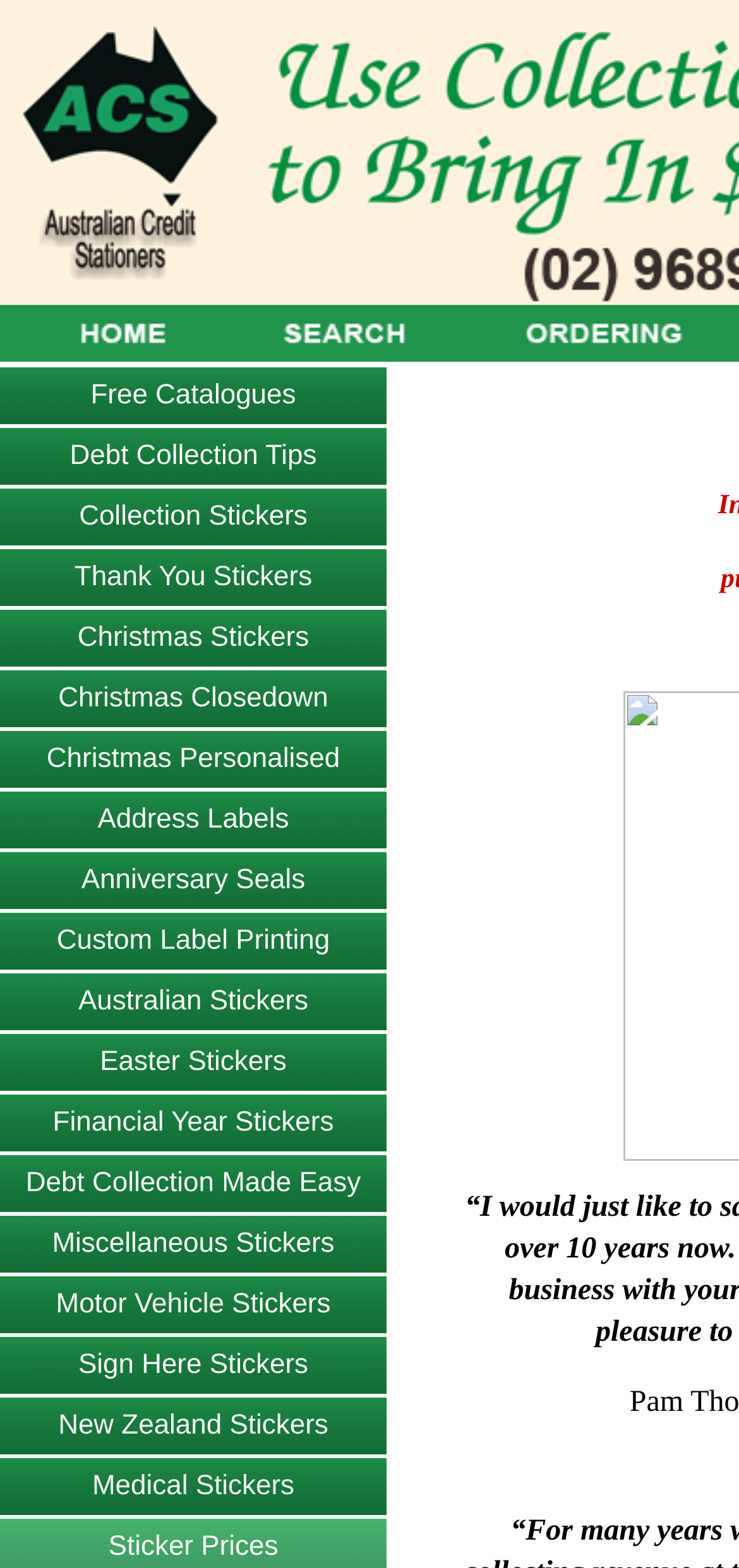Give a concise answer using one word or a phrase to the following question:
Is there a link for 'Debt Collection Tips' on the webpage?

Yes